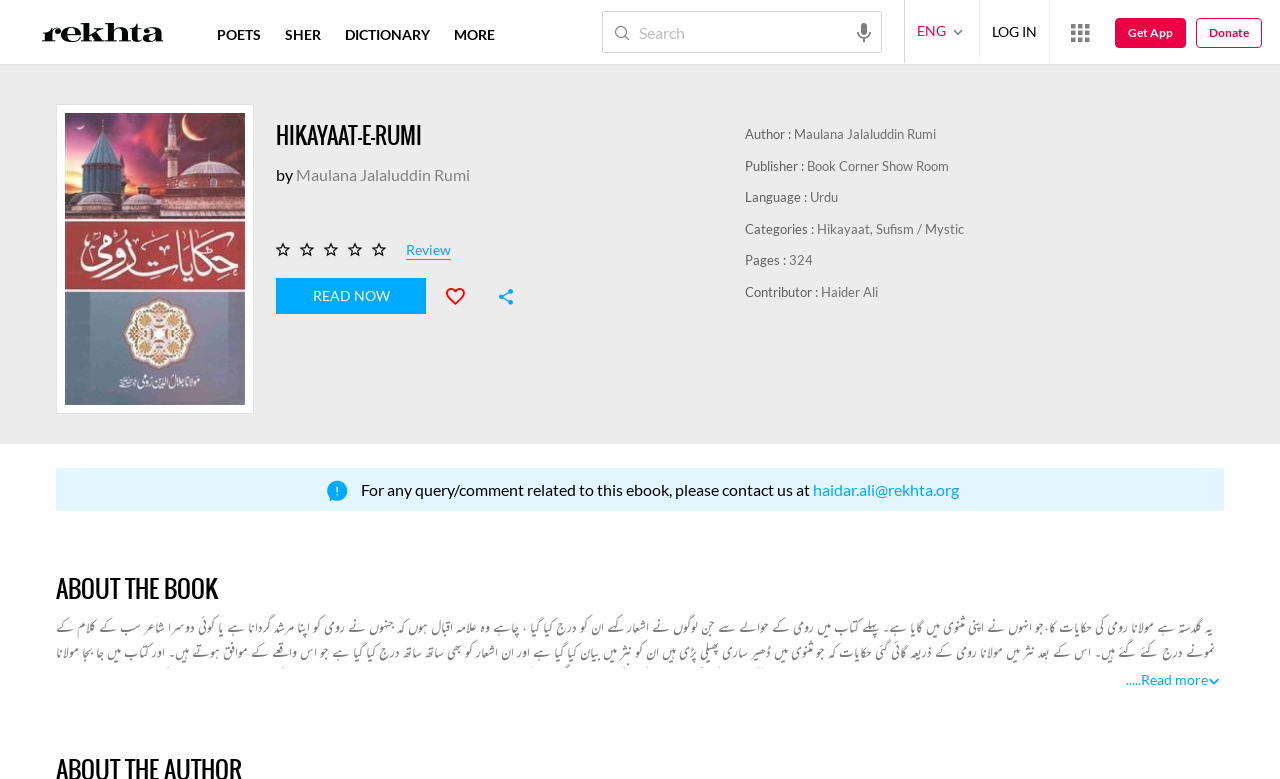What is the contributor of the ebook?
Use the information from the screenshot to give a comprehensive response to the question.

The contributor of the ebook is mentioned in the heading 'Contributor : Haider Ali'.